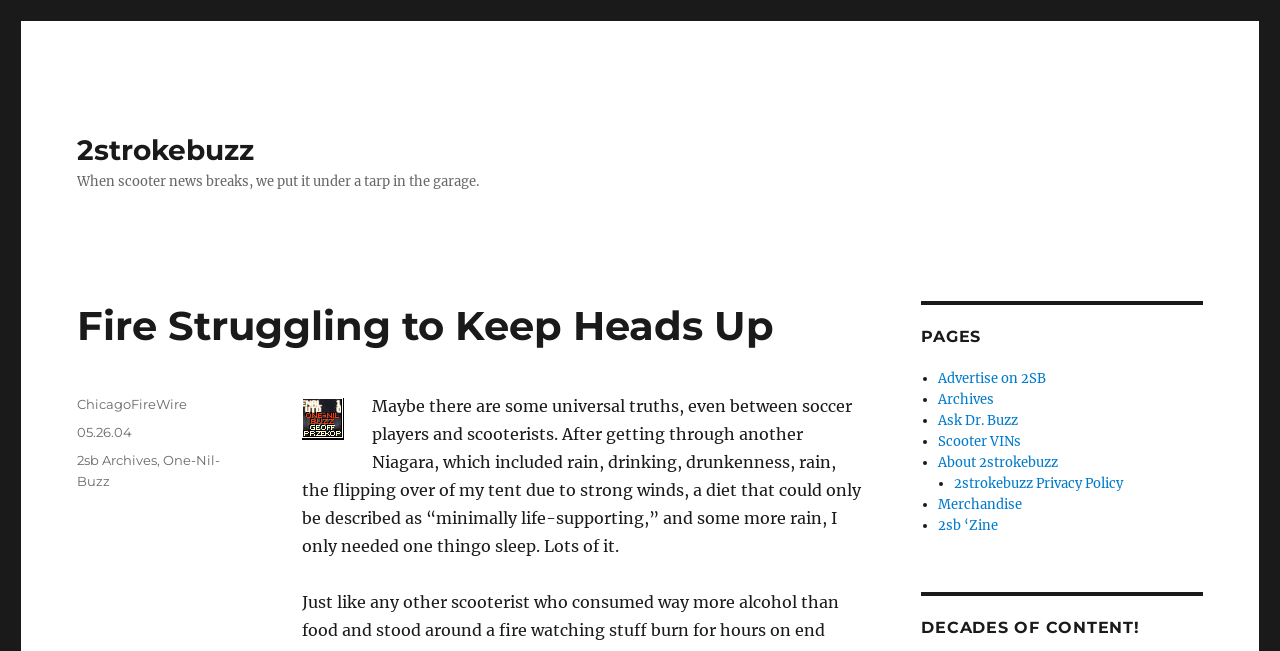Determine the bounding box of the UI element mentioned here: "Advertise on 2SB". The coordinates must be in the format [left, top, right, bottom] with values ranging from 0 to 1.

[0.733, 0.568, 0.817, 0.594]